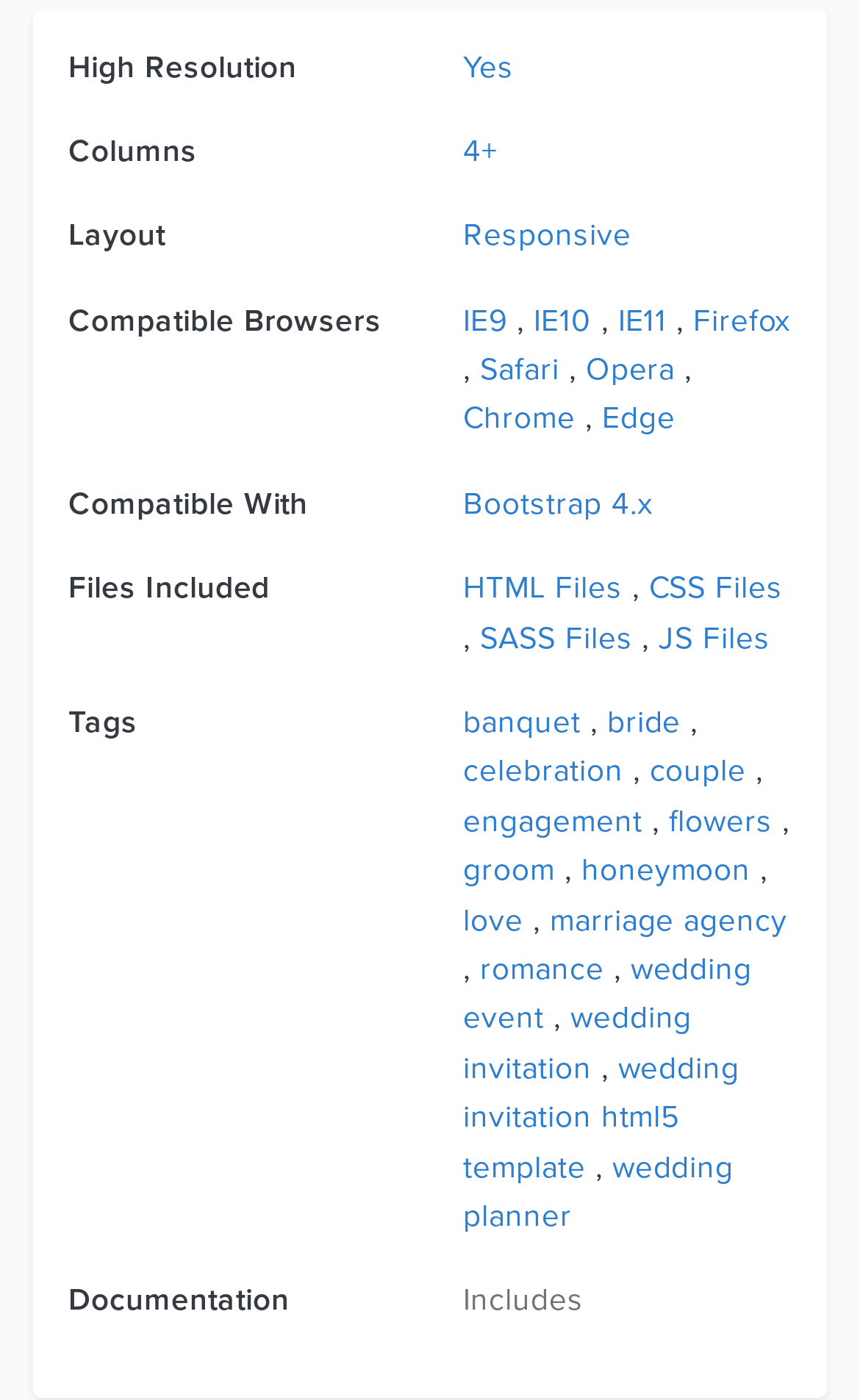What is the layout of the template?
Answer the question in a detailed and comprehensive manner.

I determined the answer by looking at the 'Layout' section, where it says 'Responsive' as a link, indicating that the template has a responsive layout.